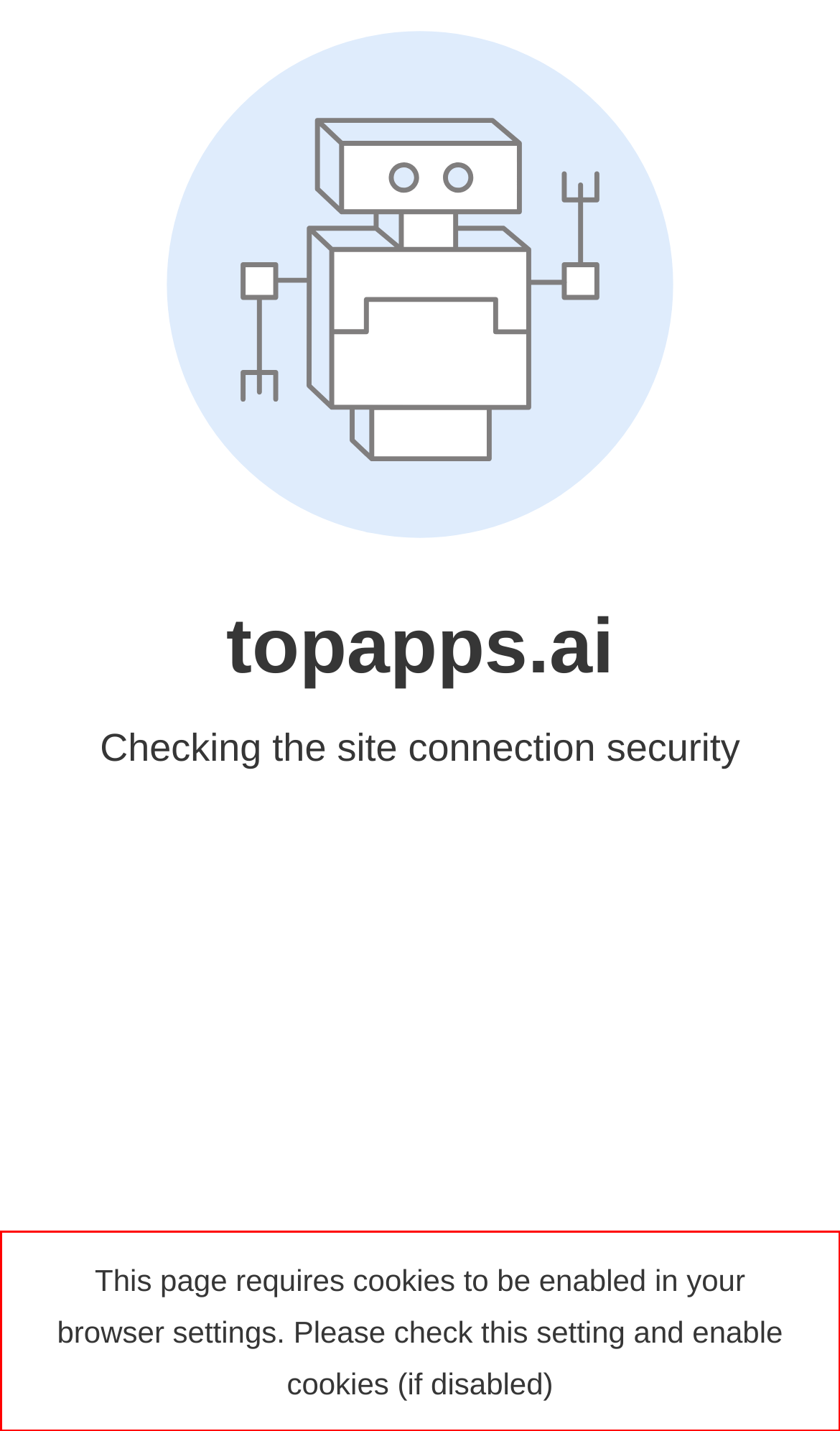Please examine the screenshot of the webpage and read the text present within the red rectangle bounding box.

This page requires cookies to be enabled in your browser settings. Please check this setting and enable cookies (if disabled)